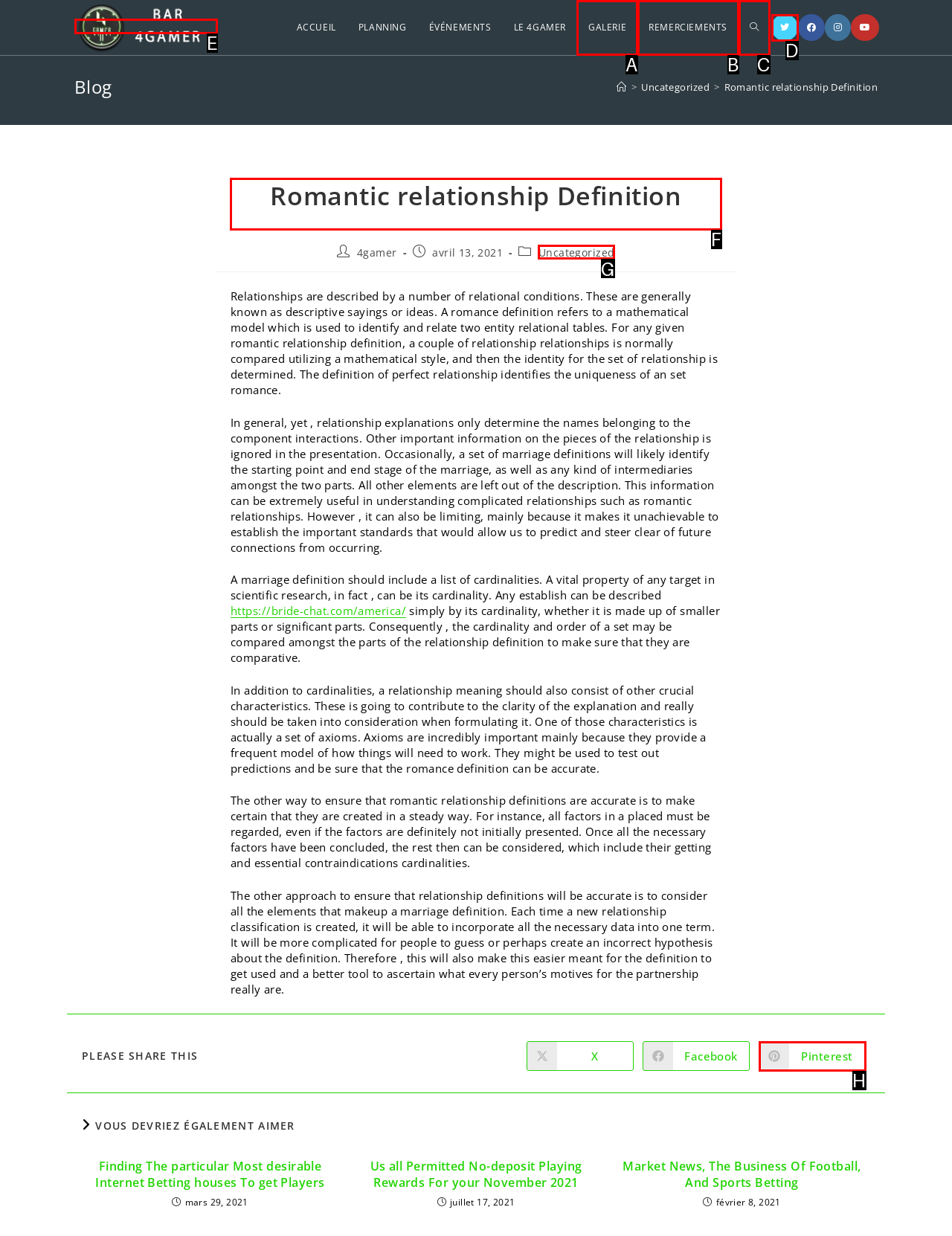To complete the task: Click on the 'Romantic relationship Definition' article heading, which option should I click? Answer with the appropriate letter from the provided choices.

F